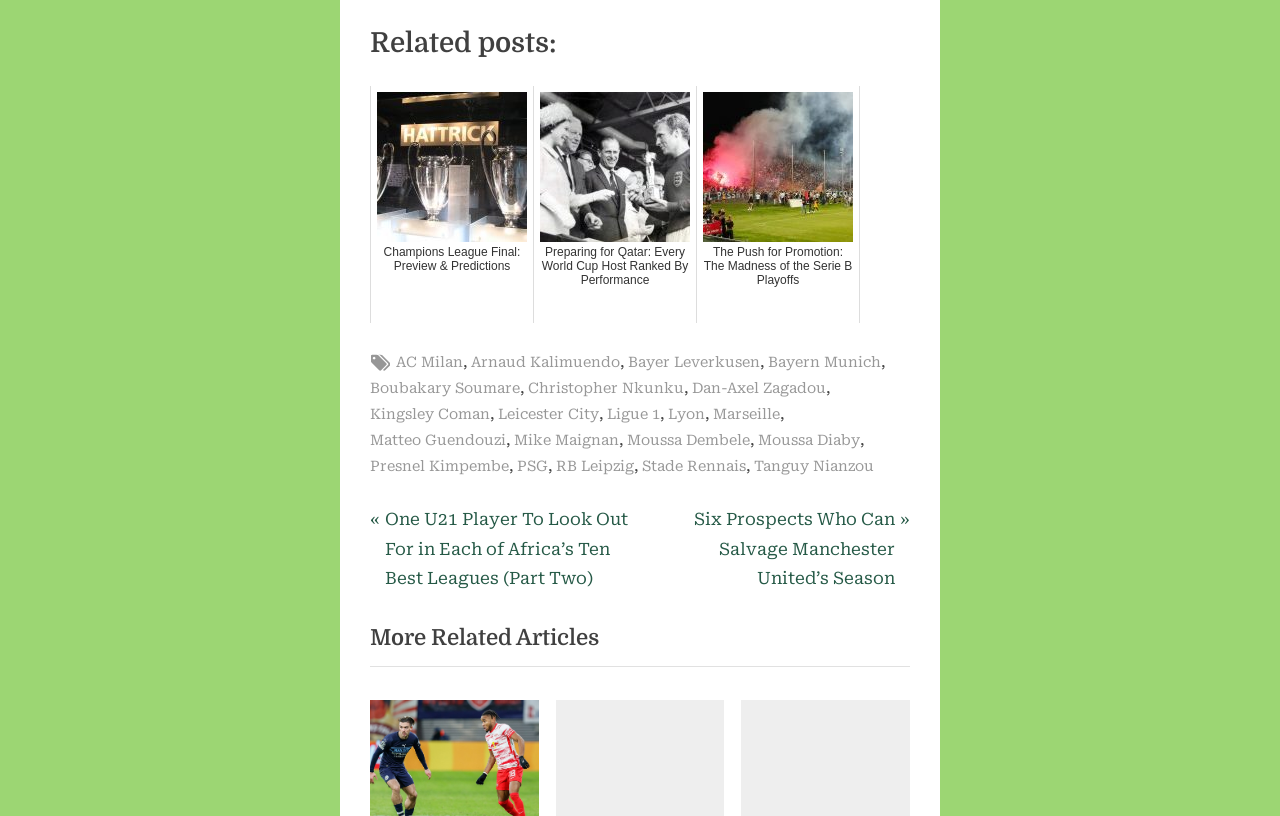Determine the bounding box coordinates of the element's region needed to click to follow the instruction: "Go to the next post". Provide these coordinates as four float numbers between 0 and 1, formatted as [left, top, right, bottom].

[0.504, 0.619, 0.711, 0.728]